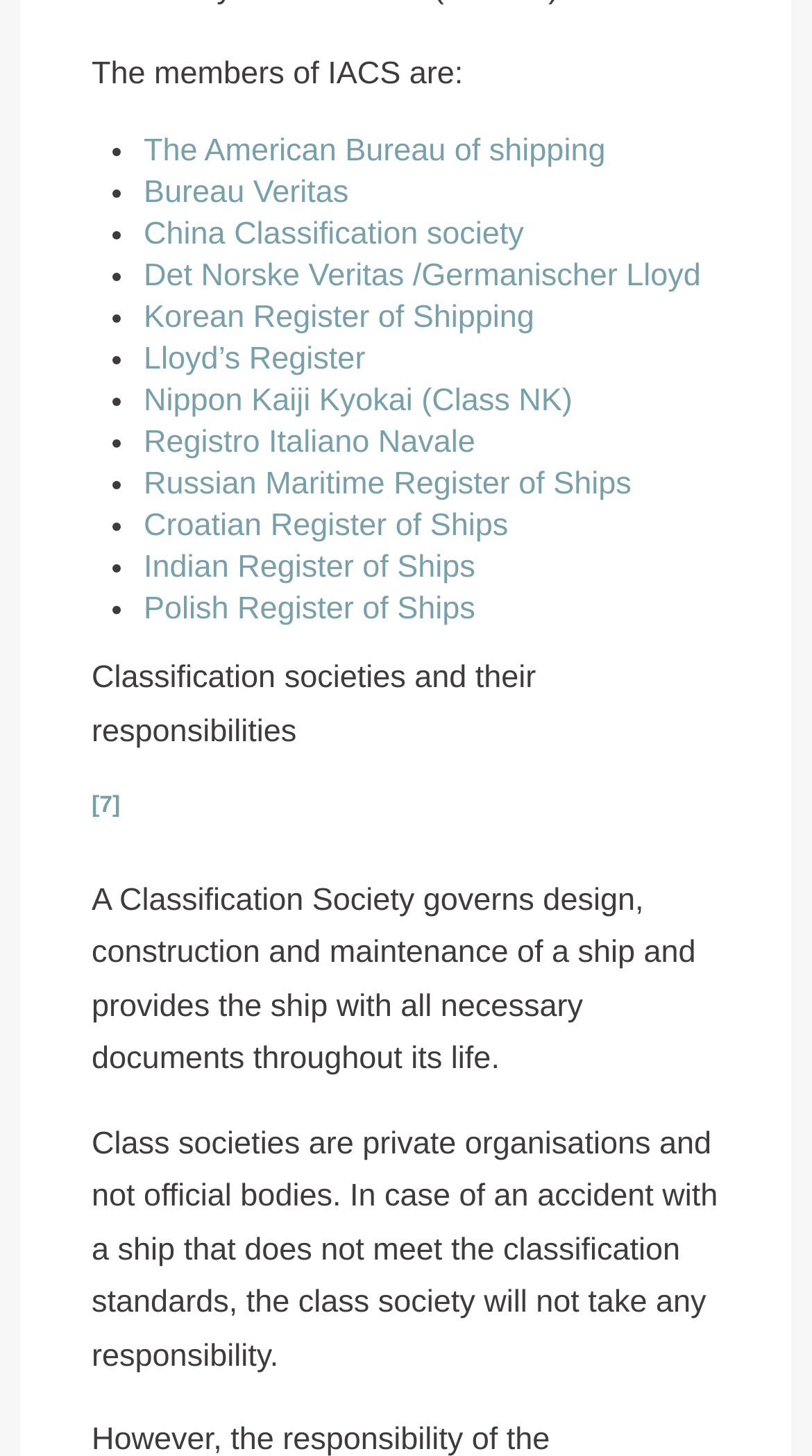Please identify the coordinates of the bounding box that should be clicked to fulfill this instruction: "Click on The American Bureau of shipping".

[0.177, 0.092, 0.746, 0.116]